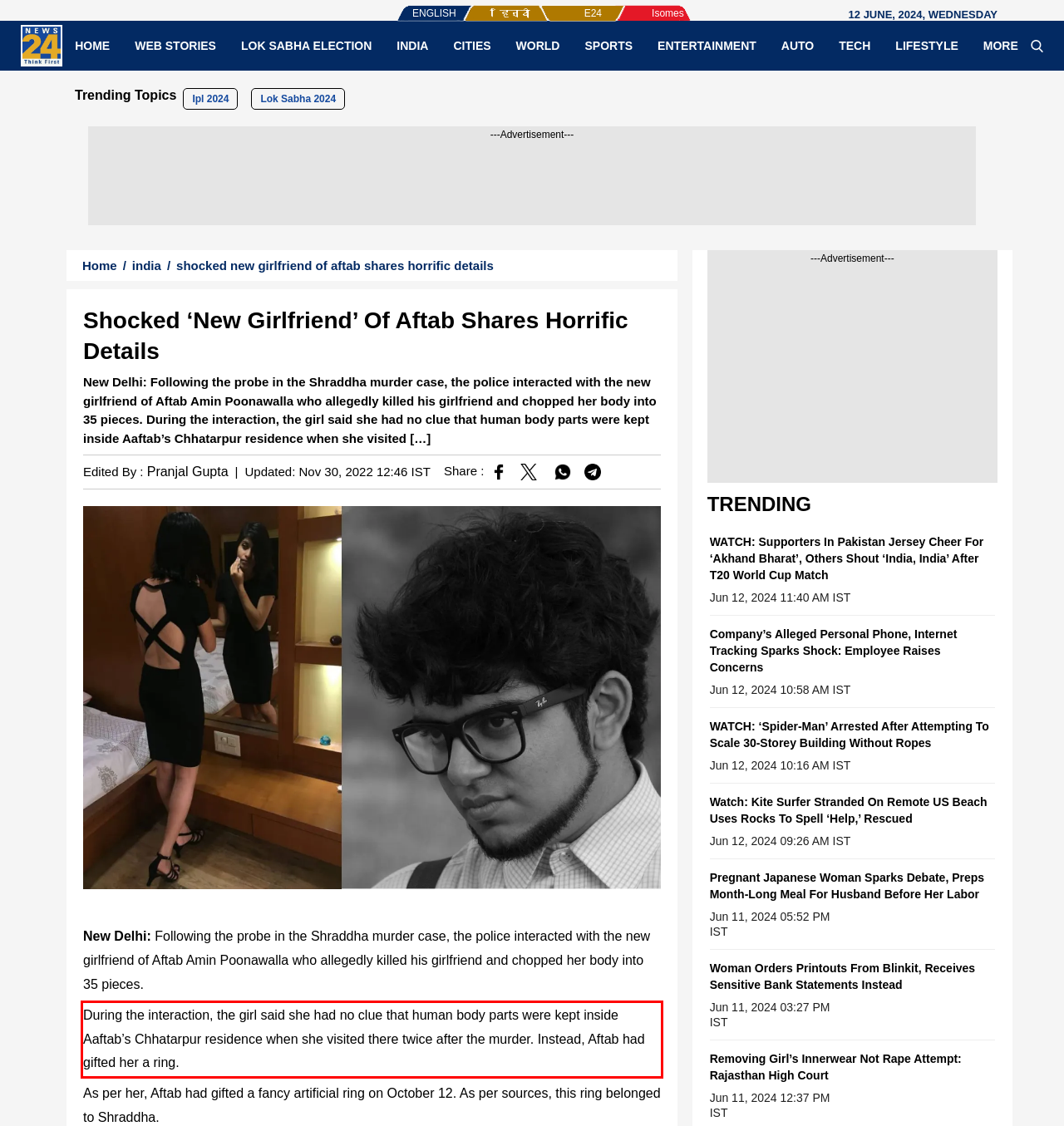Please identify the text within the red rectangular bounding box in the provided webpage screenshot.

During the interaction, the girl said she had no clue that human body parts were kept inside Aaftab’s Chhatarpur residence when she visited there twice after the murder. Instead, Aftab had gifted her a ring.